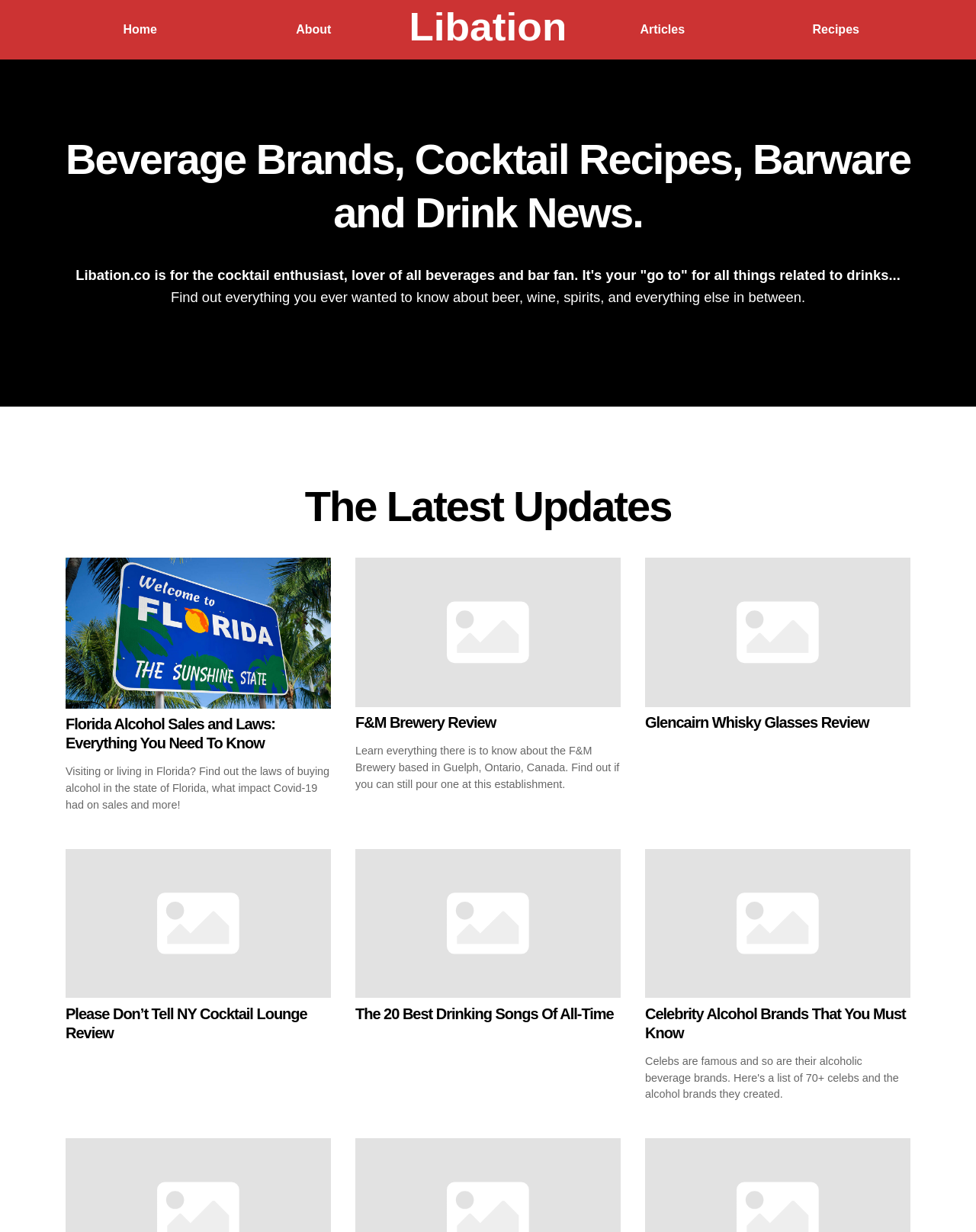Provide the bounding box coordinates of the HTML element described as: "Glencairn Whisky Glasses Review". The bounding box coordinates should be four float numbers between 0 and 1, i.e., [left, top, right, bottom].

[0.661, 0.453, 0.933, 0.603]